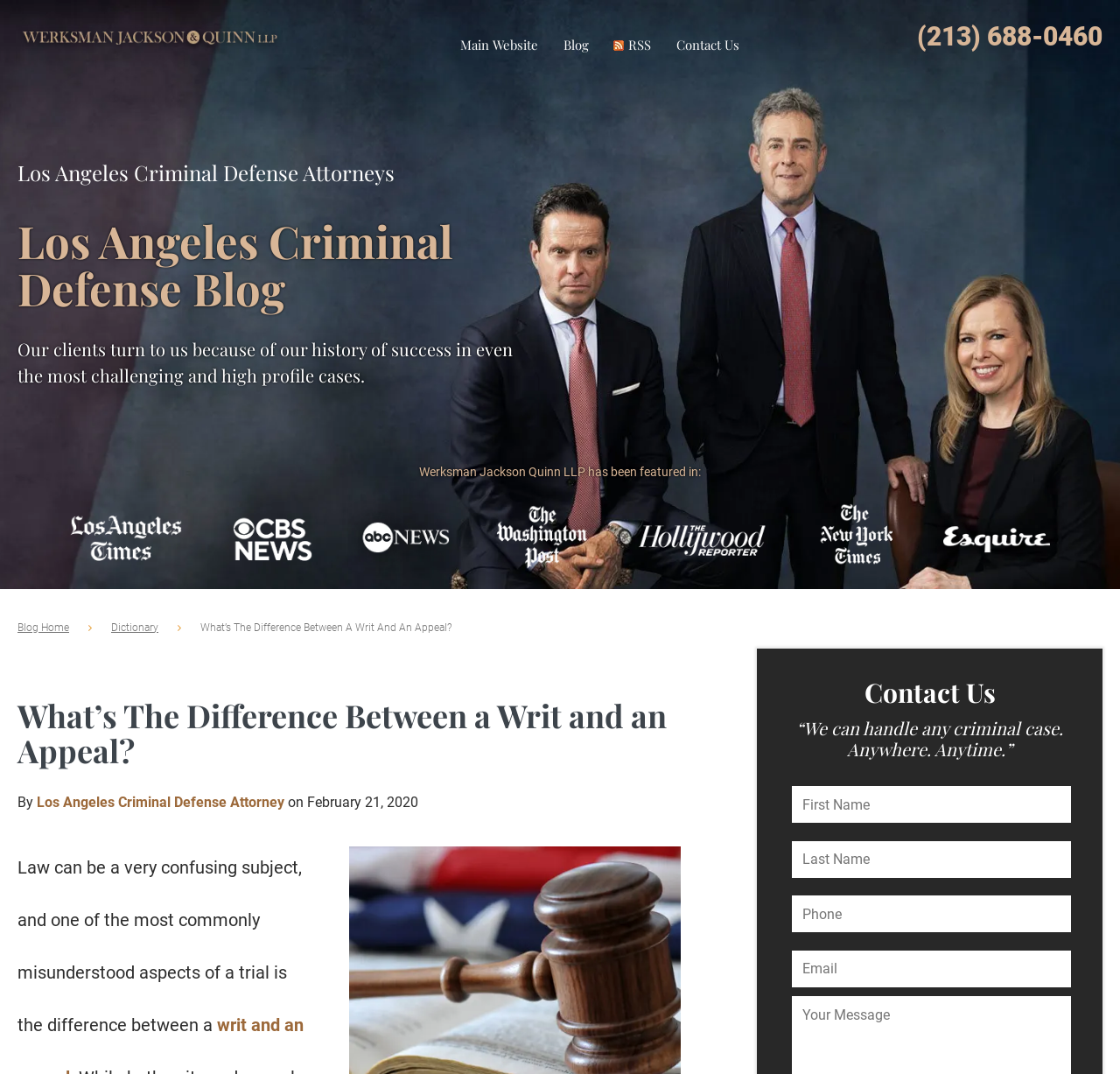Based on the image, provide a detailed response to the question:
What is the name of the law firm?

The name of the law firm can be found in the top-left corner of the webpage, where it says 'Los Angeles Criminal Defense Lawyers Werksman Jackson & Quinn LLP'.